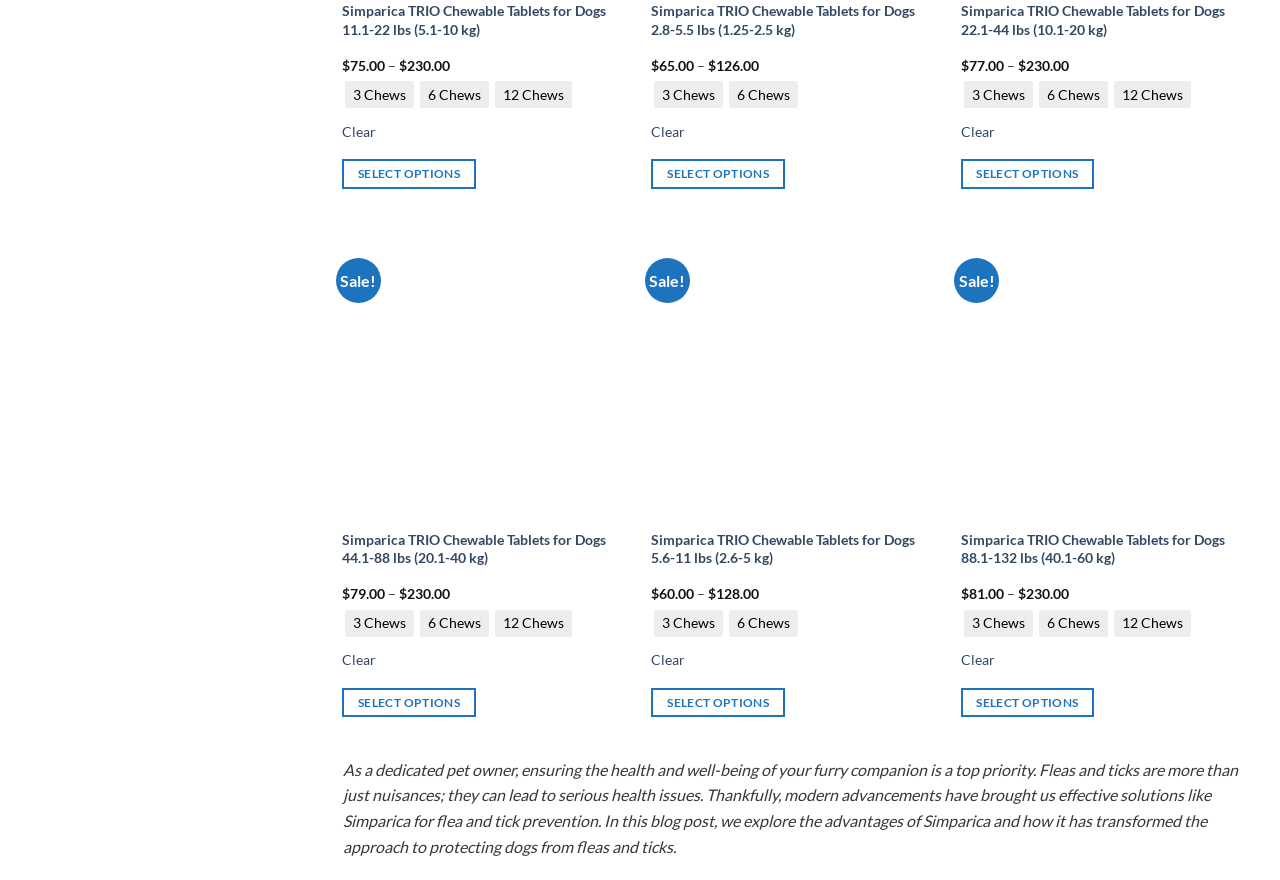Please identify the bounding box coordinates of the element's region that I should click in order to complete the following instruction: "View details of 'Simparica TRIO Chewable Tablets for Dogs 2.8-5.5 lbs (1.25-2.5 kg)'". The bounding box coordinates consist of four float numbers between 0 and 1, i.e., [left, top, right, bottom].

[0.509, 0.003, 0.735, 0.044]